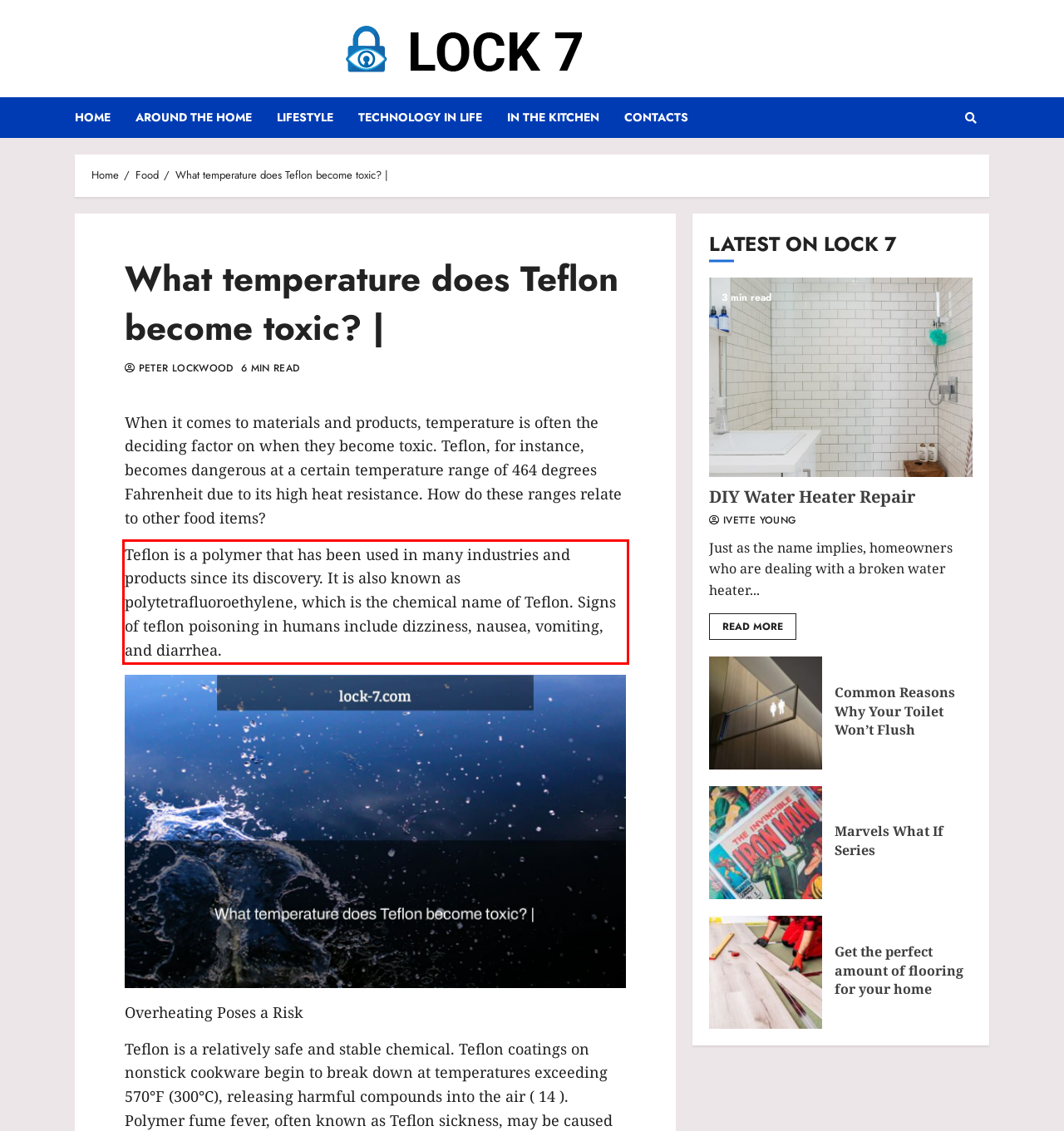Observe the screenshot of the webpage that includes a red rectangle bounding box. Conduct OCR on the content inside this red bounding box and generate the text.

Teflon is a polymer that has been used in many industries and products since its discovery. It is also known as polytetrafluoroethylene, which is the chemical name of Teflon. Signs of teflon poisoning in humans include dizziness, nausea, vomiting, and diarrhea.